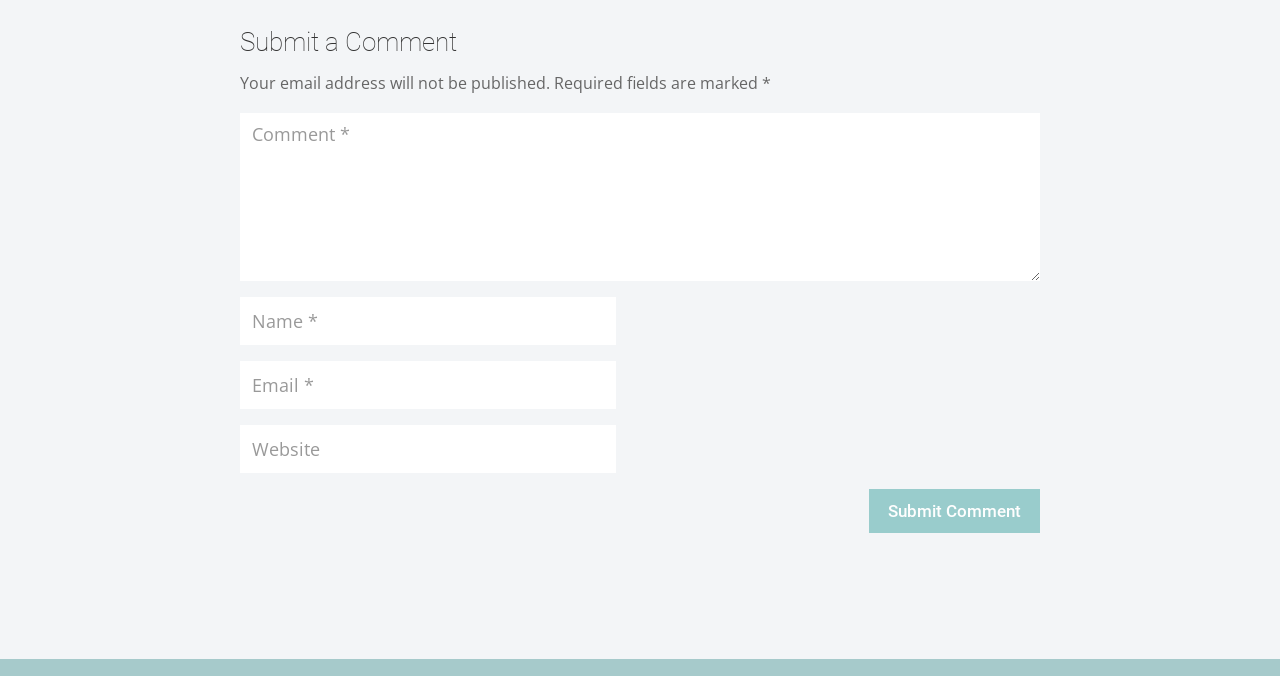Provide a one-word or short-phrase answer to the question:
How many required fields are there?

3